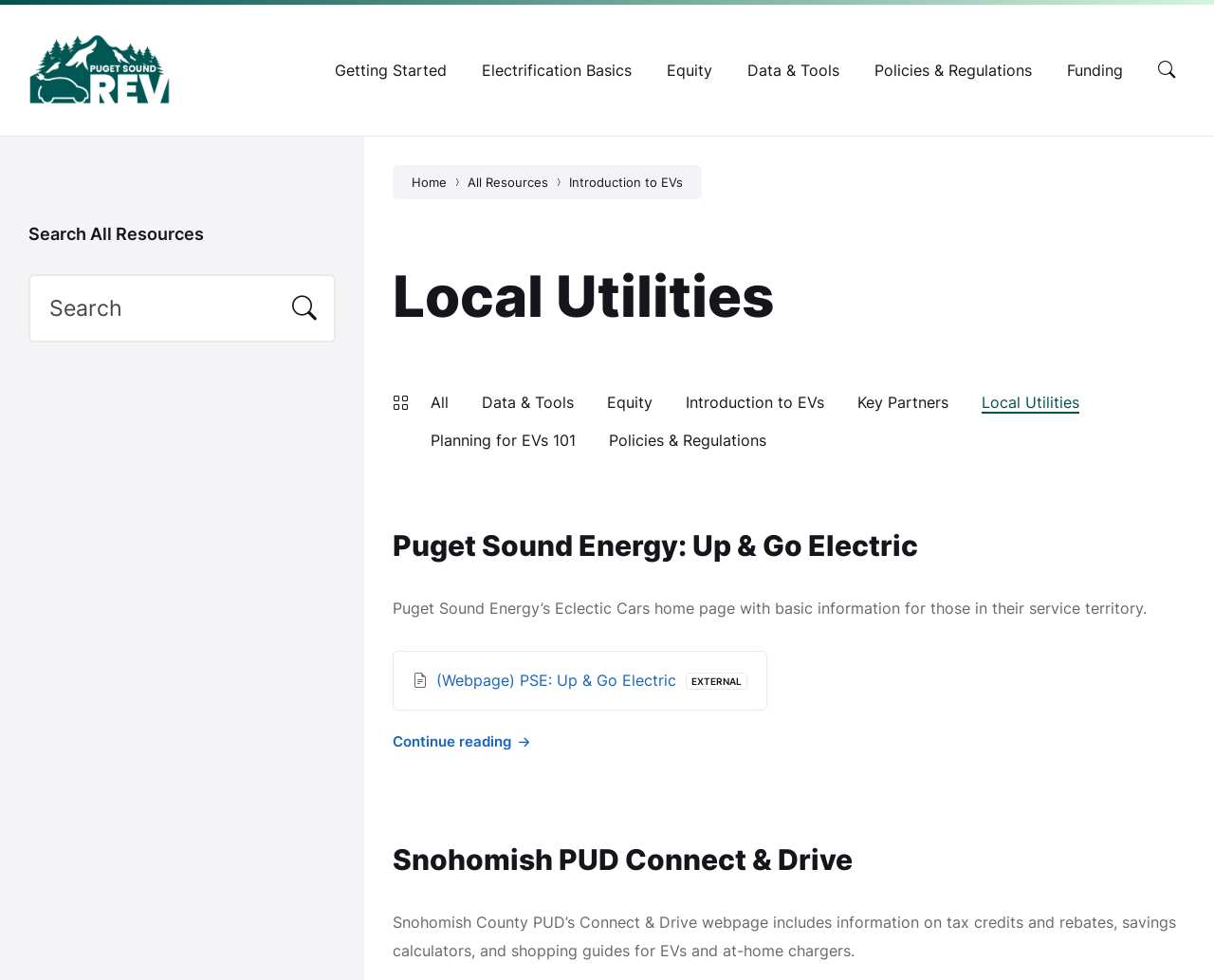Explain the webpage in detail, including its primary components.

The webpage is about local utilities related to electric vehicles, specifically the Puget Sound Regional Electric Vehicle Collaborative. At the top, there is a header section with a logo and a navigation menu with seven items: Getting Started, Electrification Basics, Equity, Data & Tools, Policies & Regulations, Funding, and a search button. 

Below the header, there is a breadcrumbs navigation section with three links: Home, All Resources, and Introduction to EVs. The main content area is divided into two sections. The left section has a heading "Local Utilities" and a list of categories with eight links: All, Data & Tools, Equity, Introduction to EVs, Key Partners, Local Utilities, Planning for EVs 101, and Policies & Regulations.

The right section has two articles. The first article is about Puget Sound Energy: Up & Go Electric, with a link to the webpage and a brief description. Below the description, there is an "Attachments" section with a link to a webpage and a file extension information. The article also has a "Continue reading" link. 

The second article is about Snohomish PUD Connect & Drive, with a link to the webpage and a brief description. At the bottom of the page, there is a complementary section with a search function, allowing users to search all resources.